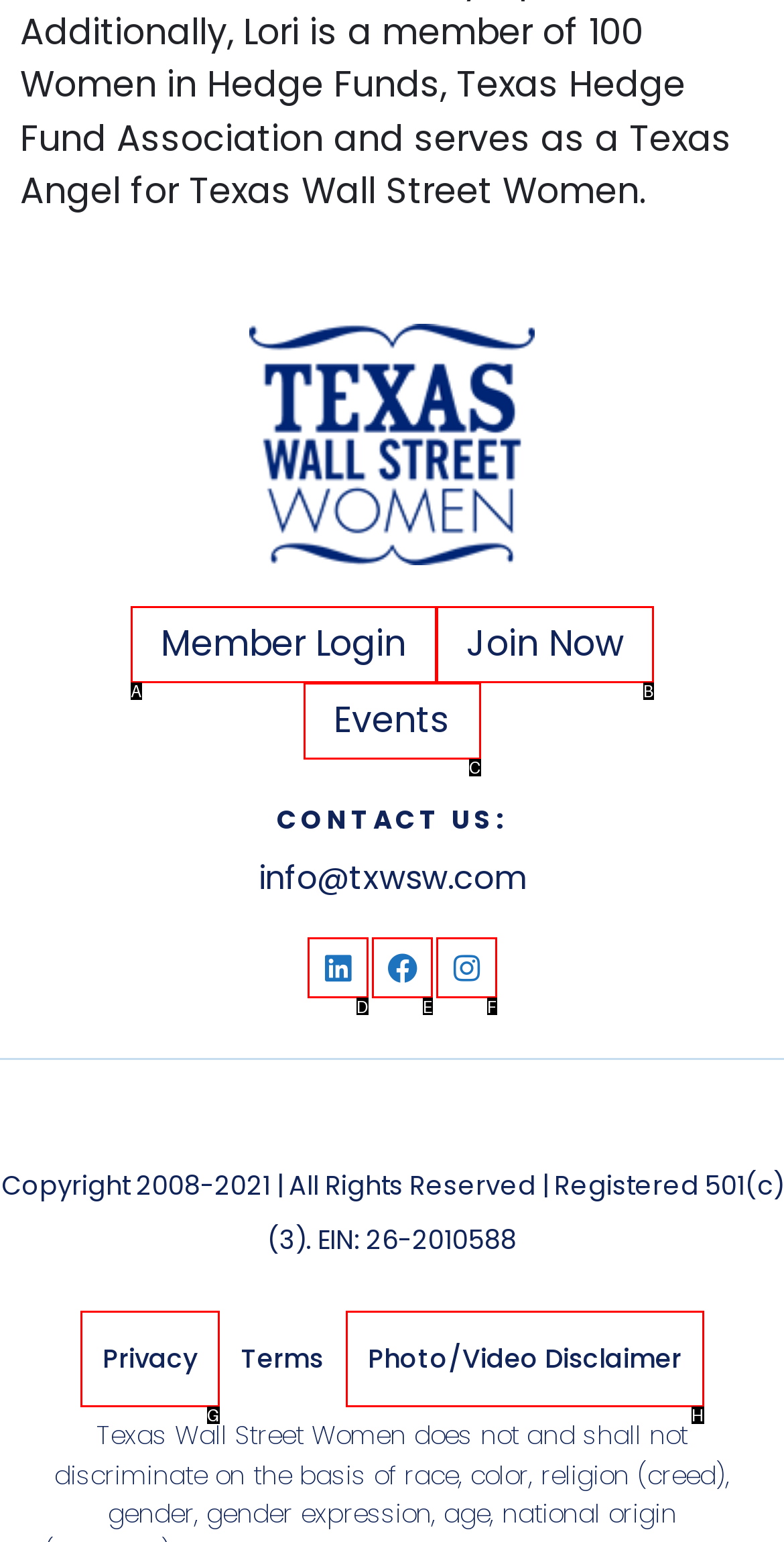From the given choices, identify the element that matches: Join Now
Answer with the letter of the selected option.

B